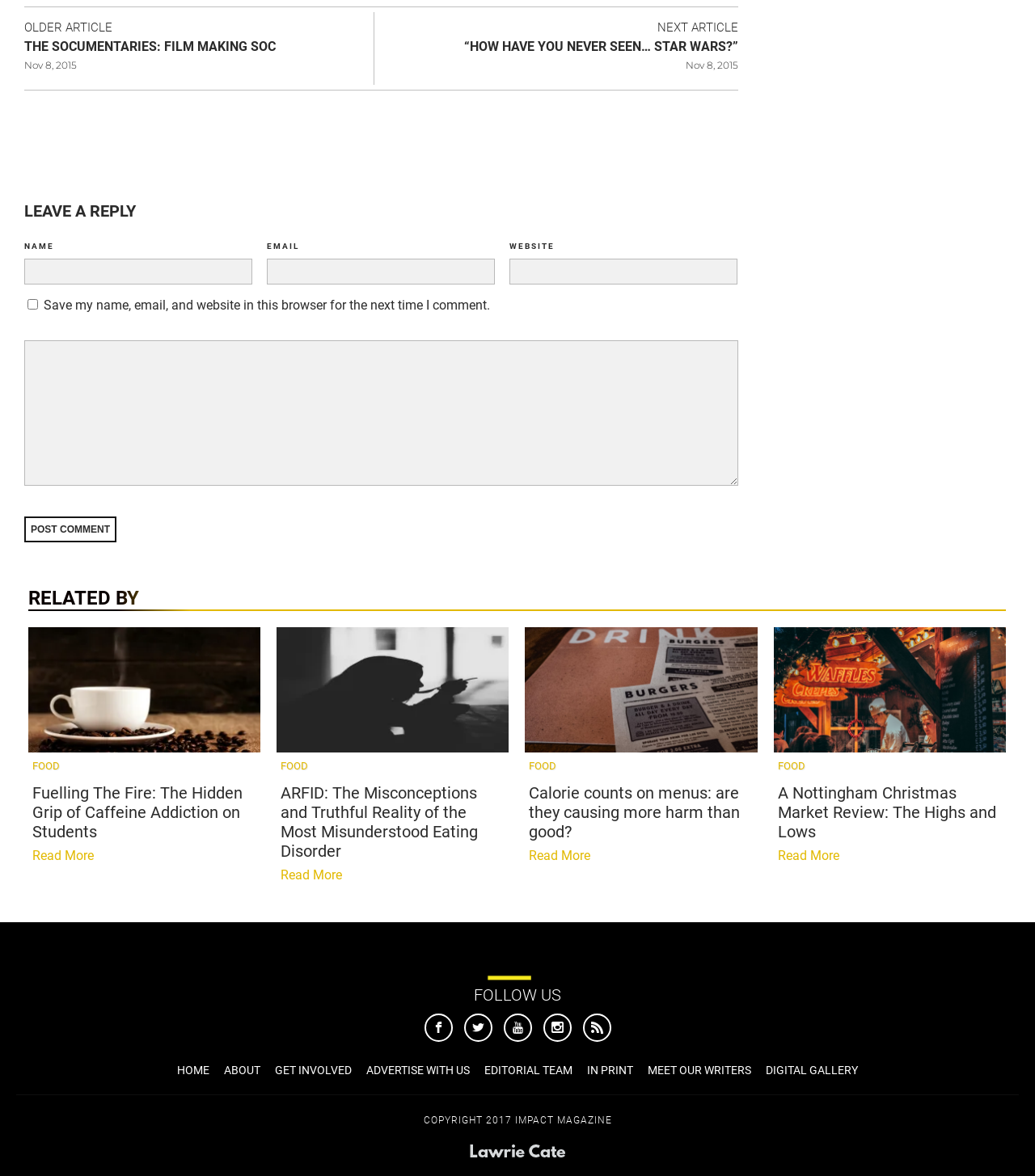What is the category of the article 'Fuelling The Fire: The Hidden Grip of Caffeine Addiction on Students'?
Your answer should be a single word or phrase derived from the screenshot.

FOOD